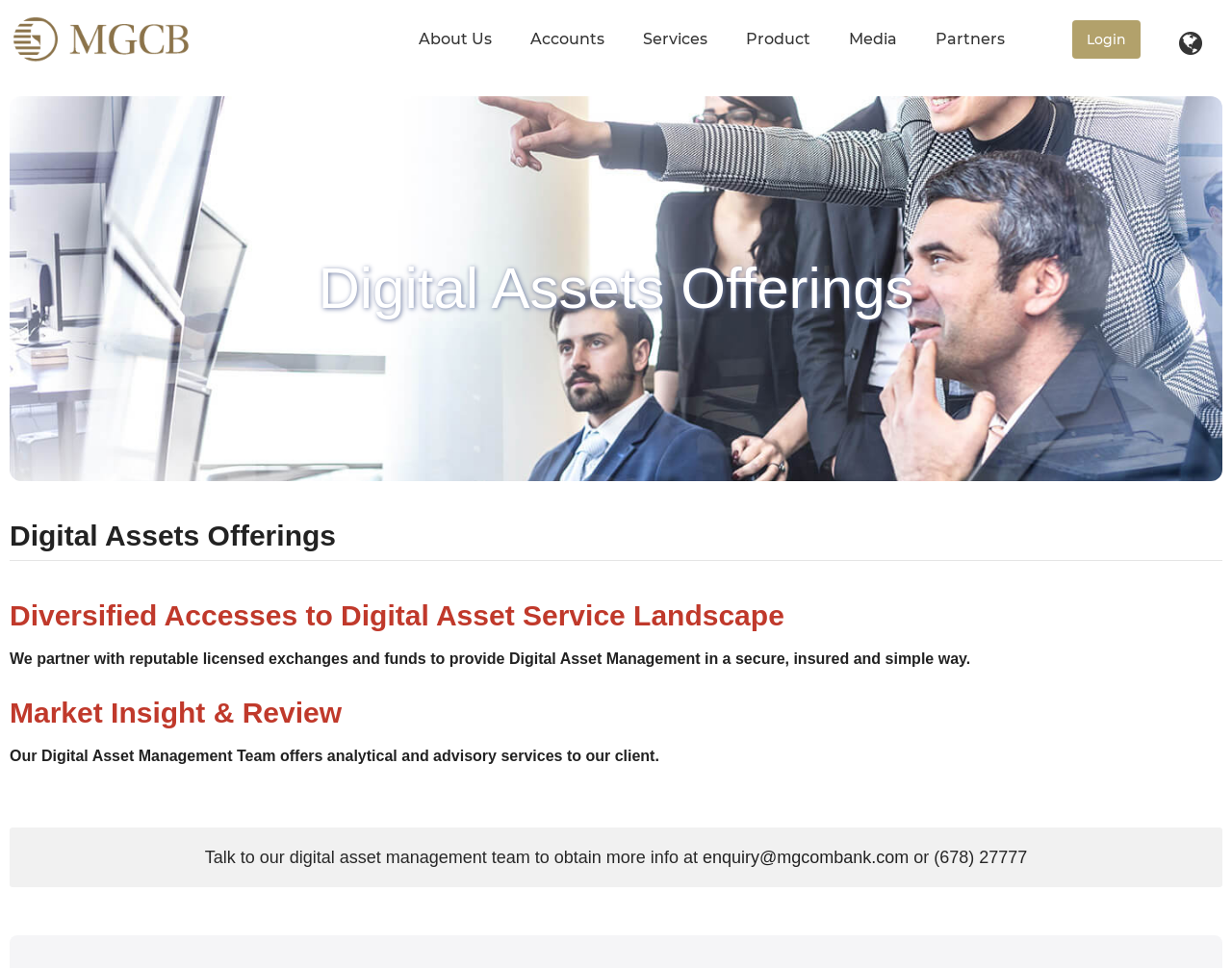Provide a short answer using a single word or phrase for the following question: 
What is the focus of the digital asset service landscape?

Diversified accesses